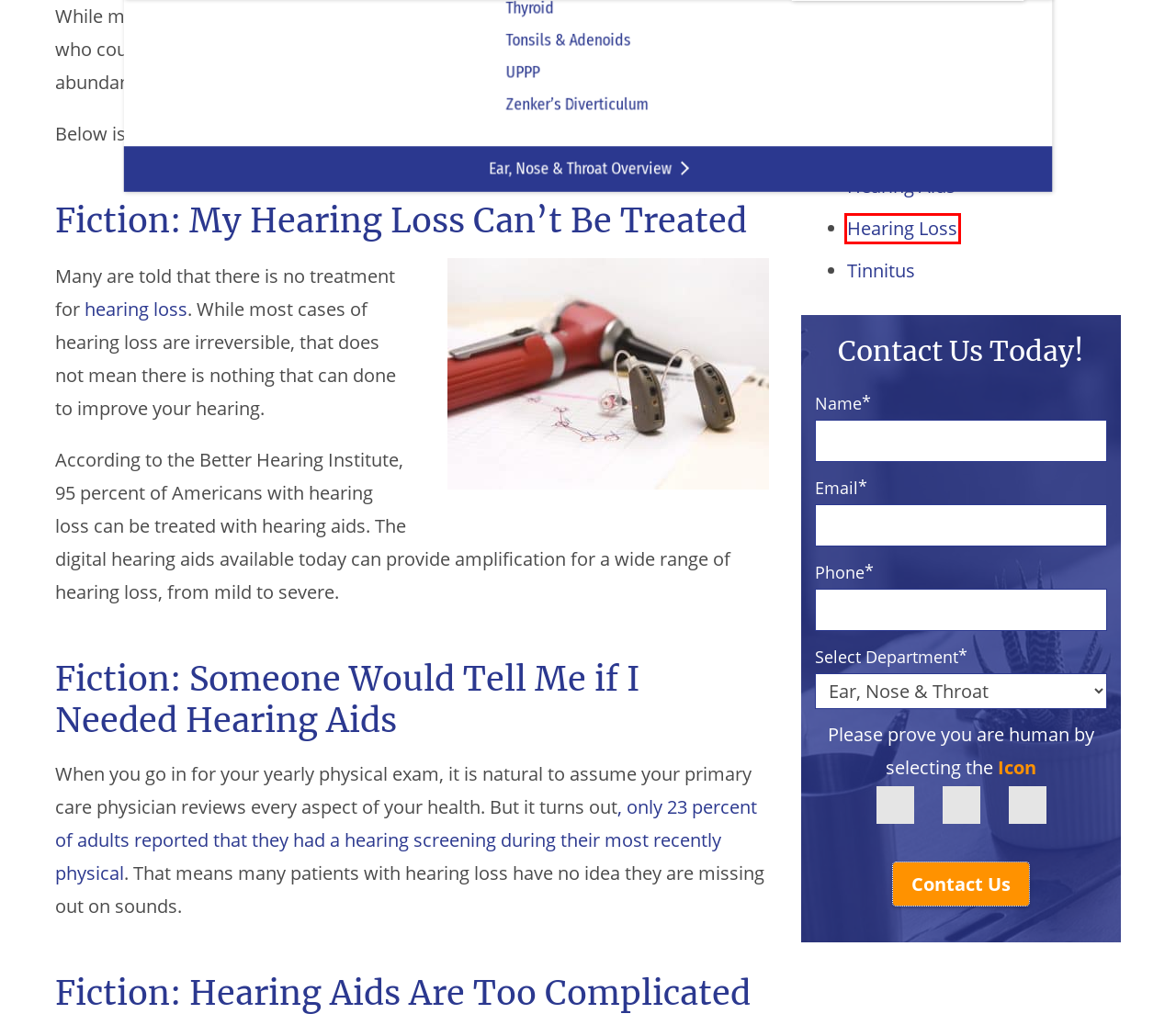A screenshot of a webpage is provided, featuring a red bounding box around a specific UI element. Identify the webpage description that most accurately reflects the new webpage after interacting with the selected element. Here are the candidates:
A. Hearing Aids  | North Alabama ENT Associates
B. Hearing Loss  | North Alabama ENT Associates
C. ENT  | North Alabama ENT Associates
D. Reviews | North Alabama ENT Associates
E. Allergy  | North Alabama ENT Associates
F. Ear  | North Alabama ENT Associates
G. Protecting Your Hearing | North Alabama ENT Associates
H. Tinnitus  | North Alabama ENT Associates

B